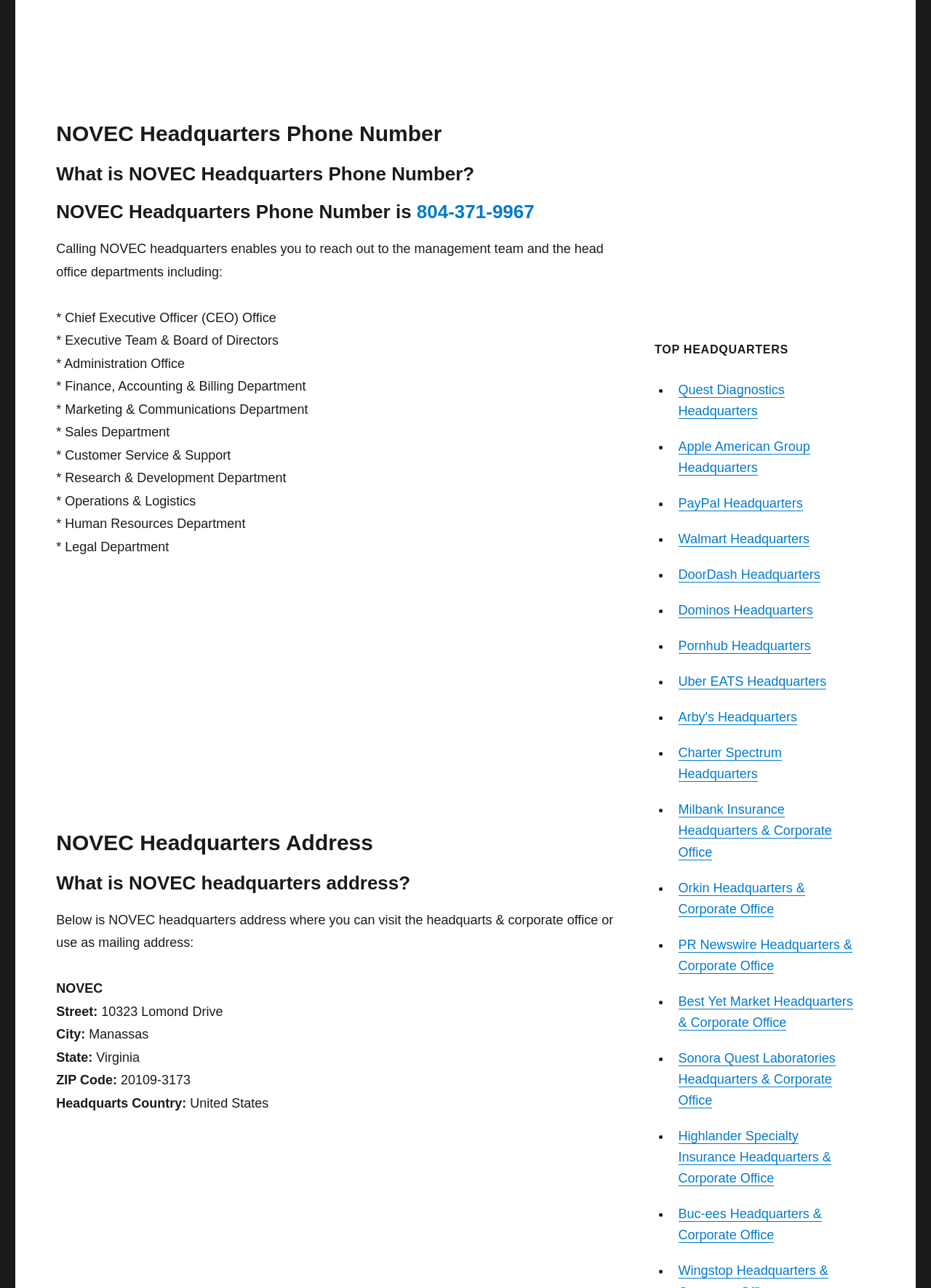Identify and provide the bounding box for the element described by: "Apple American Group Headquarters".

[0.729, 0.341, 0.87, 0.369]